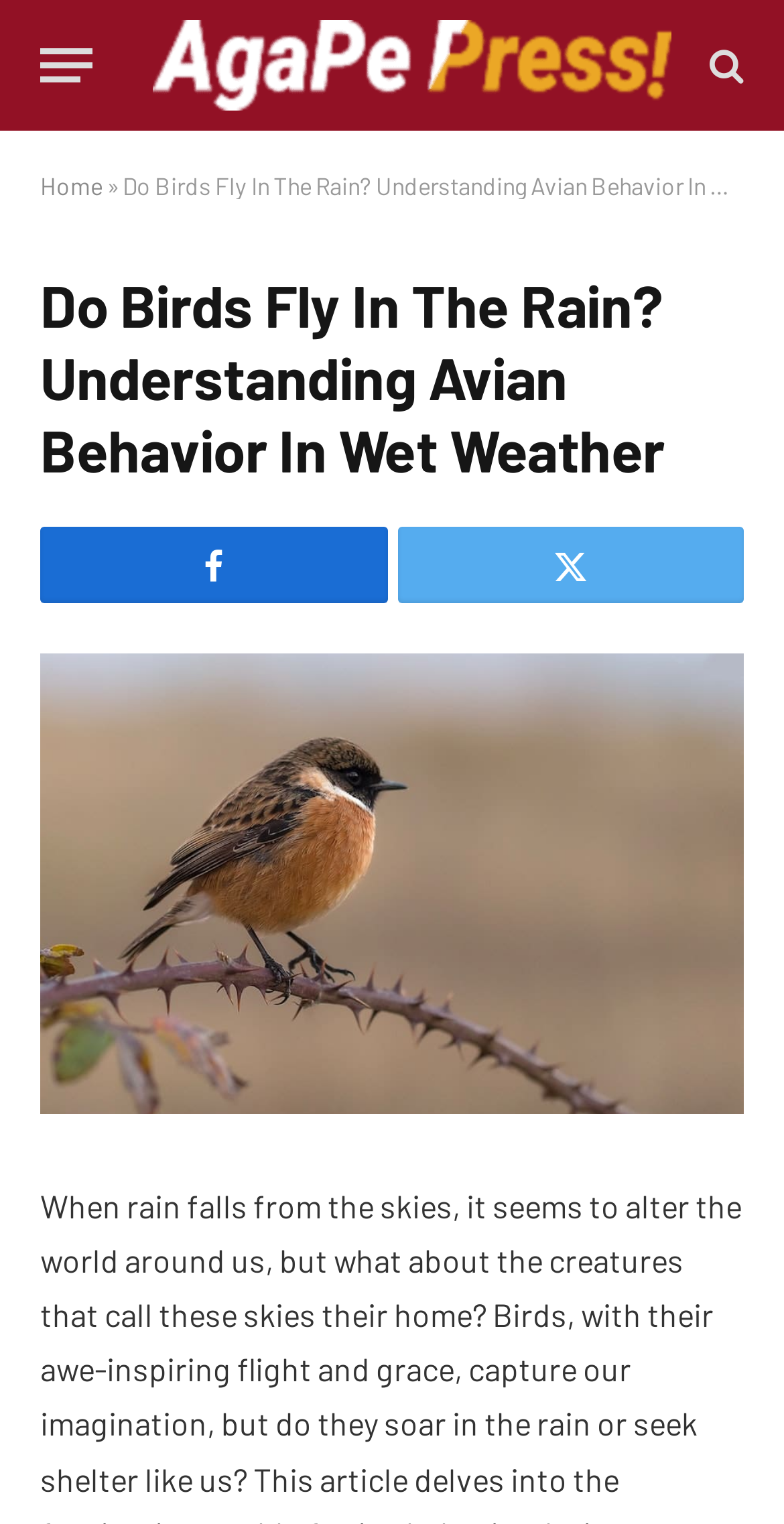Determine the heading of the webpage and extract its text content.

Do Birds Fly In The Rain? Understanding Avian Behavior In Wet Weather  